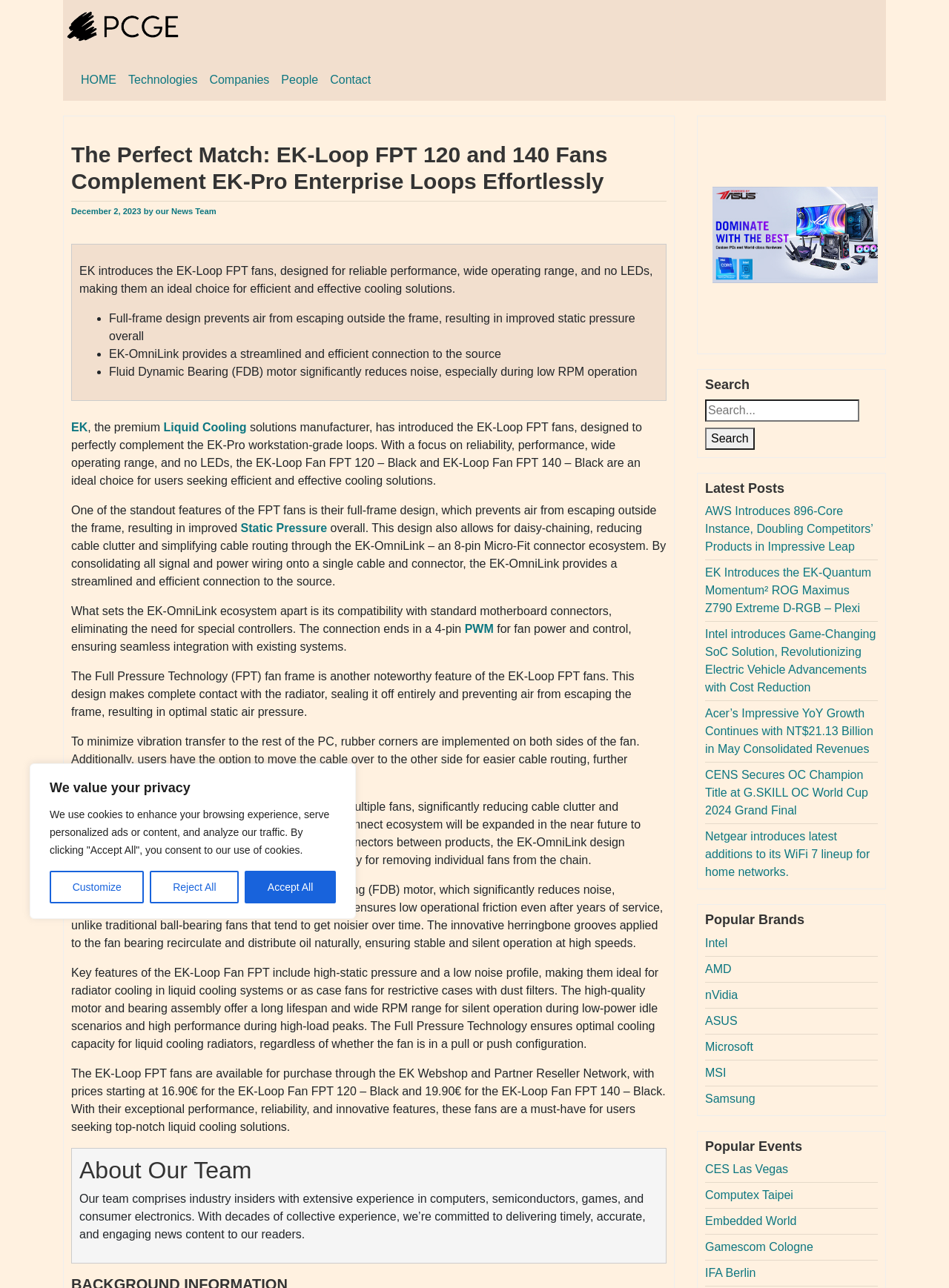Please specify the bounding box coordinates in the format (top-left x, top-left y, bottom-right x, bottom-right y), with all values as floating point numbers between 0 and 1. Identify the bounding box of the UI element described by: Skip to content

[0.511, 0.007, 0.594, 0.017]